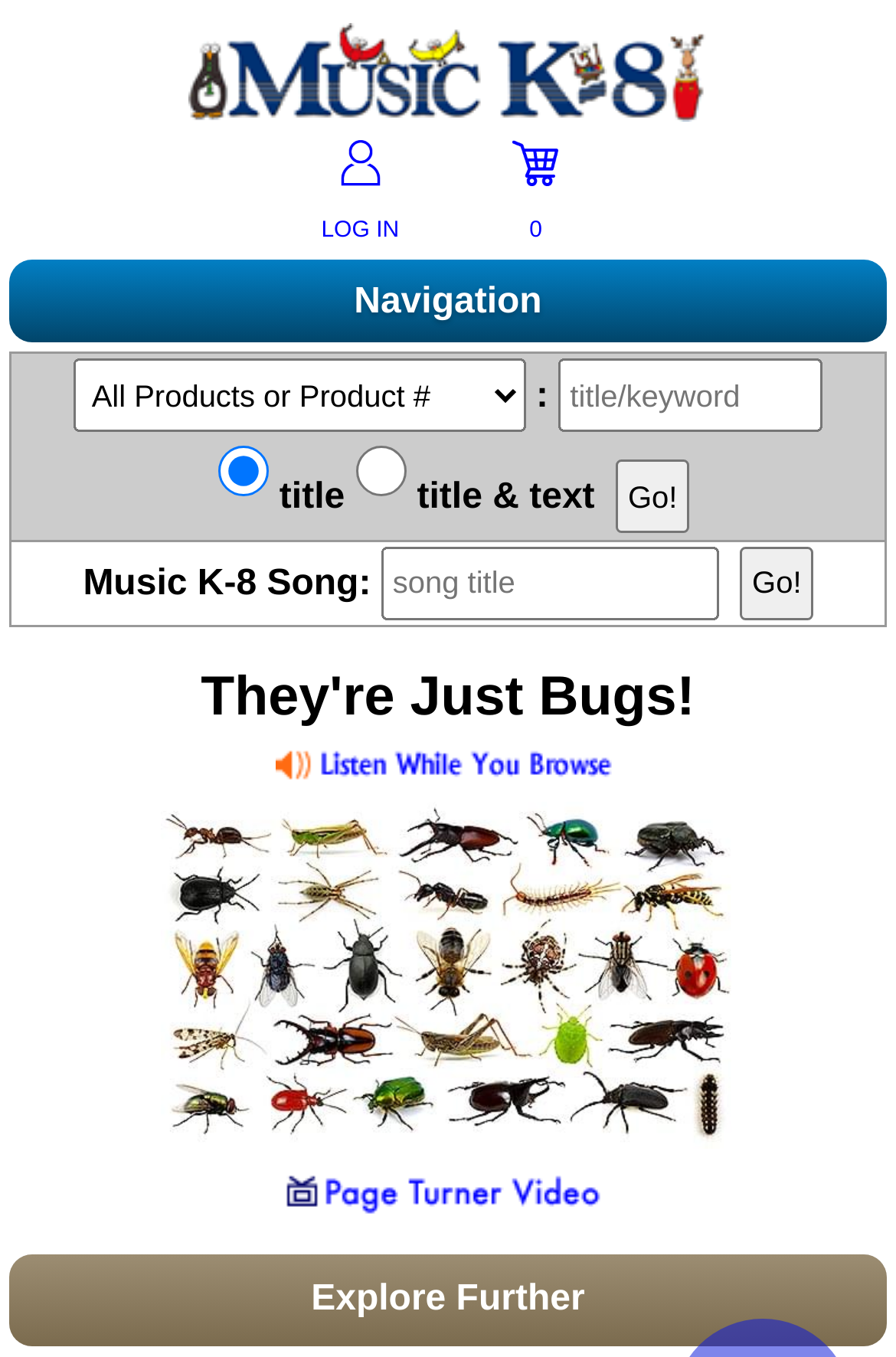Locate the headline of the webpage and generate its content.

They're Just Bugs!